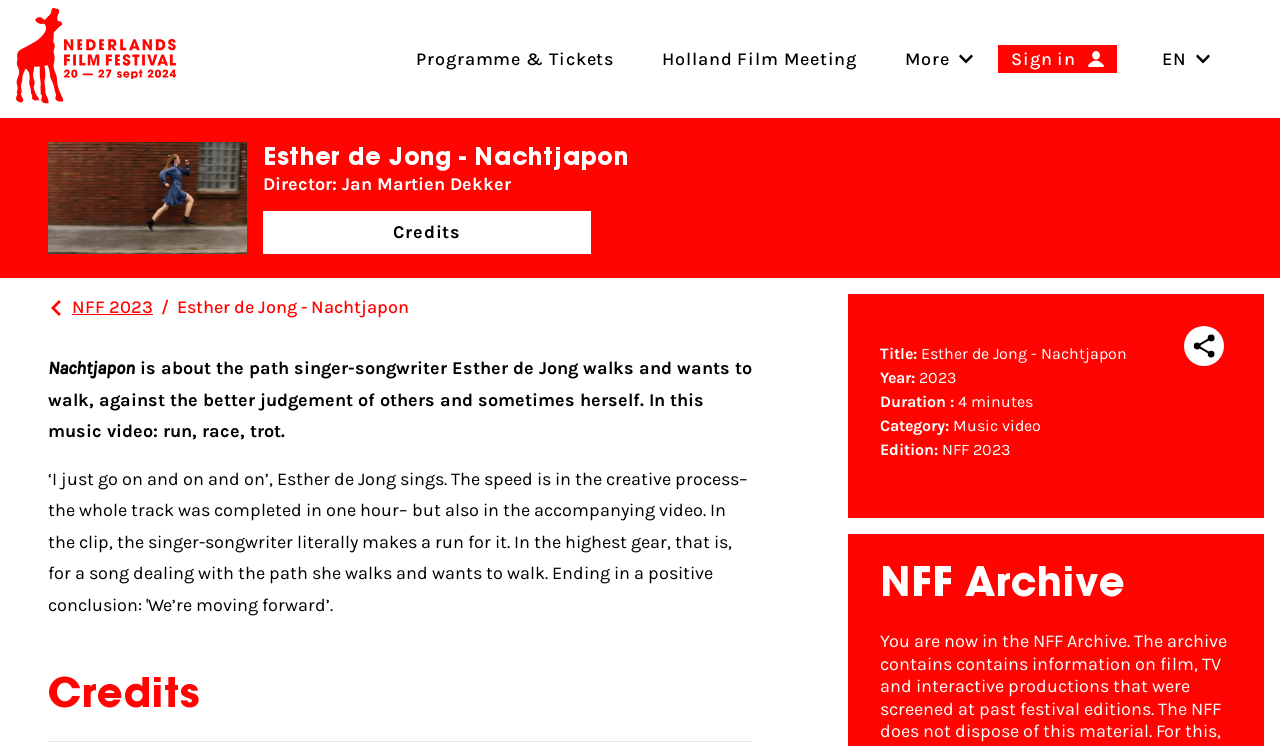Who is the director of the music video?
Use the image to answer the question with a single word or phrase.

Jan Martien Dekker